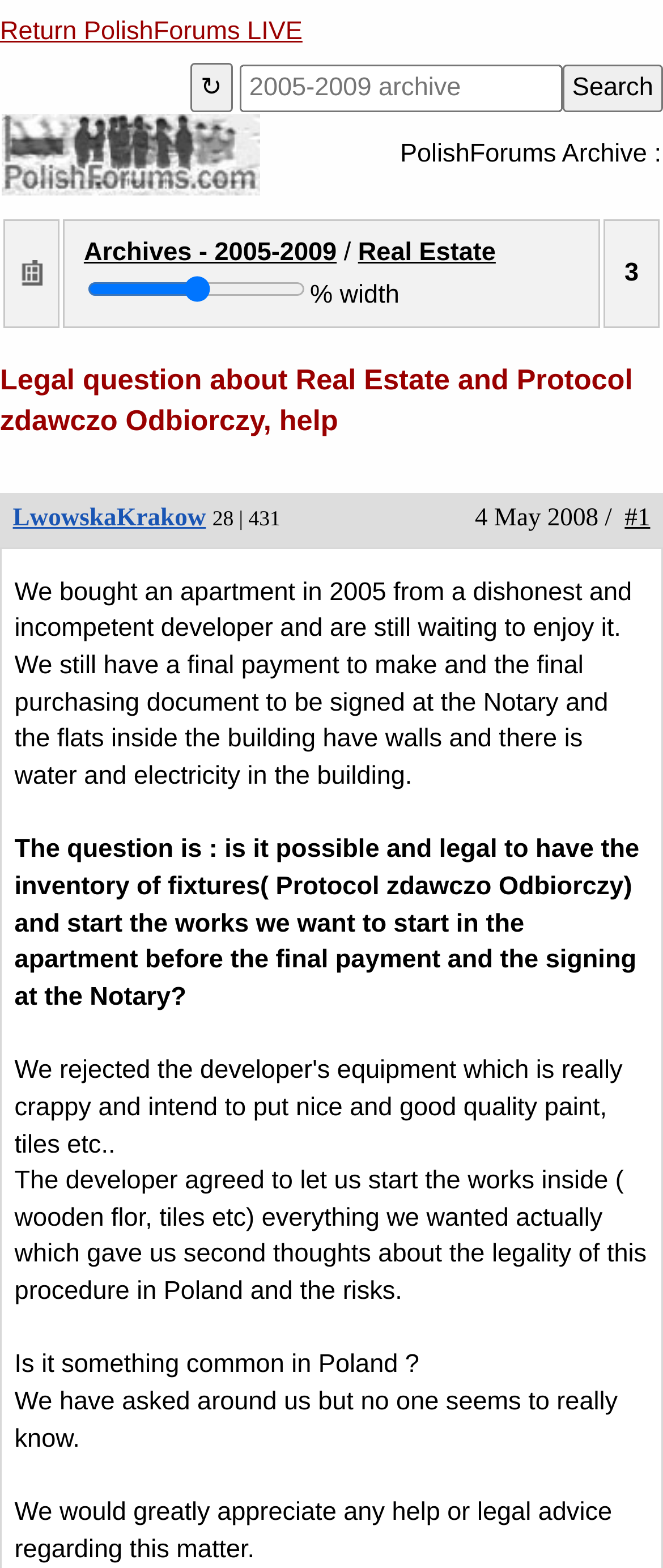Determine the bounding box of the UI element mentioned here: "Archives - 2005-2009". The coordinates must be in the format [left, top, right, bottom] with values ranging from 0 to 1.

[0.126, 0.152, 0.508, 0.17]